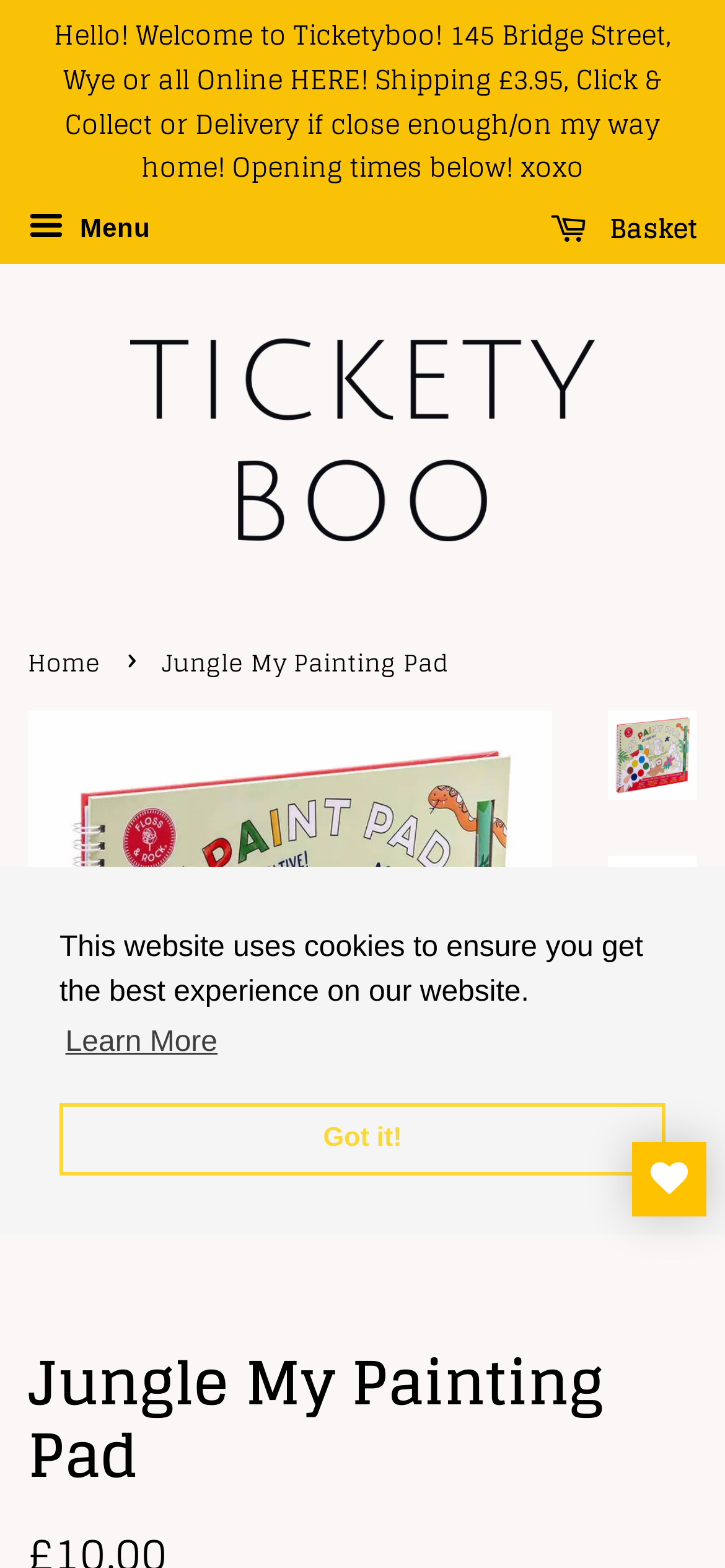Locate the bounding box coordinates of the area where you should click to accomplish the instruction: "Learn more about the product".

[0.838, 0.454, 0.962, 0.511]